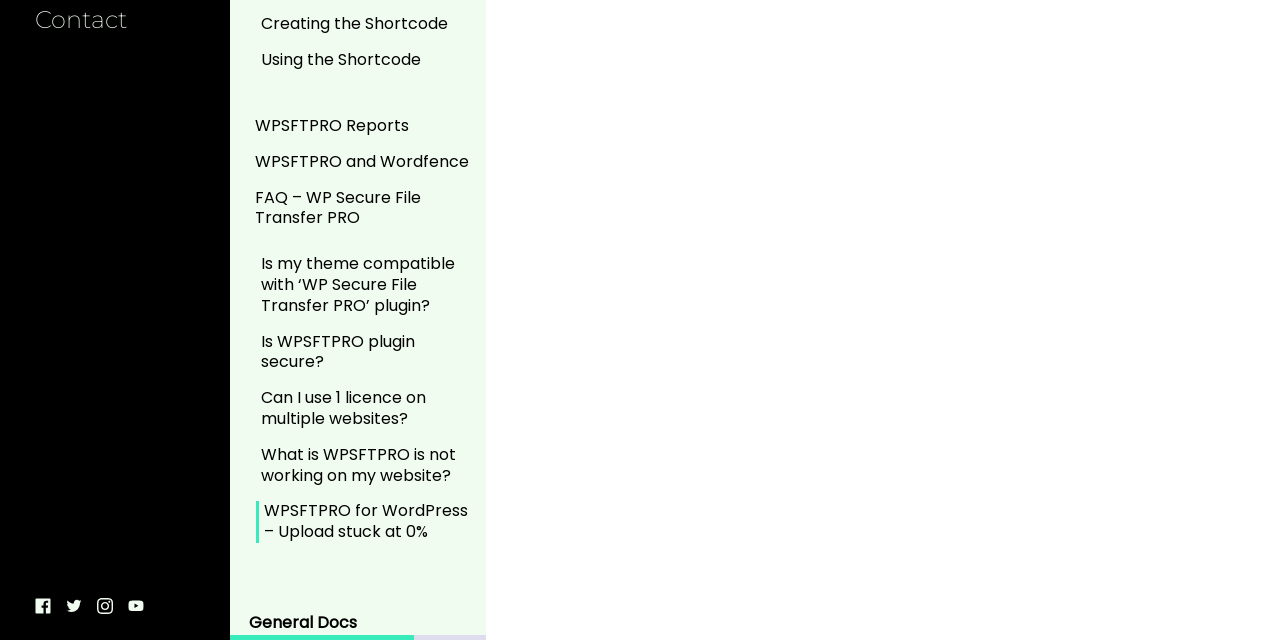Determine the bounding box for the UI element as described: "WPSFTPRO Reports". The coordinates should be represented as four float numbers between 0 and 1, formatted as [left, top, right, bottom].

[0.196, 0.181, 0.376, 0.214]